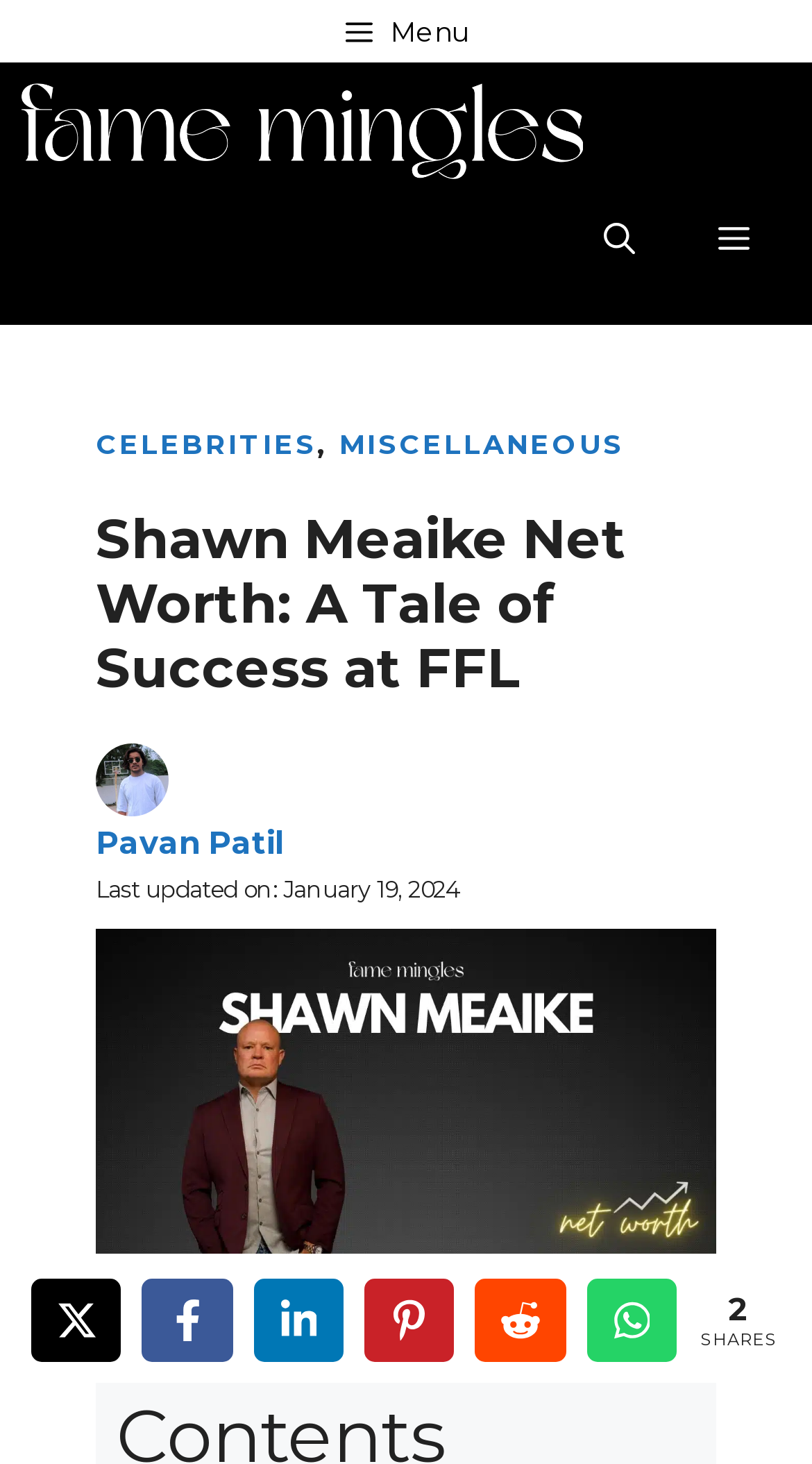Locate the coordinates of the bounding box for the clickable region that fulfills this instruction: "Visit the FFL website".

[0.026, 0.071, 0.718, 0.103]